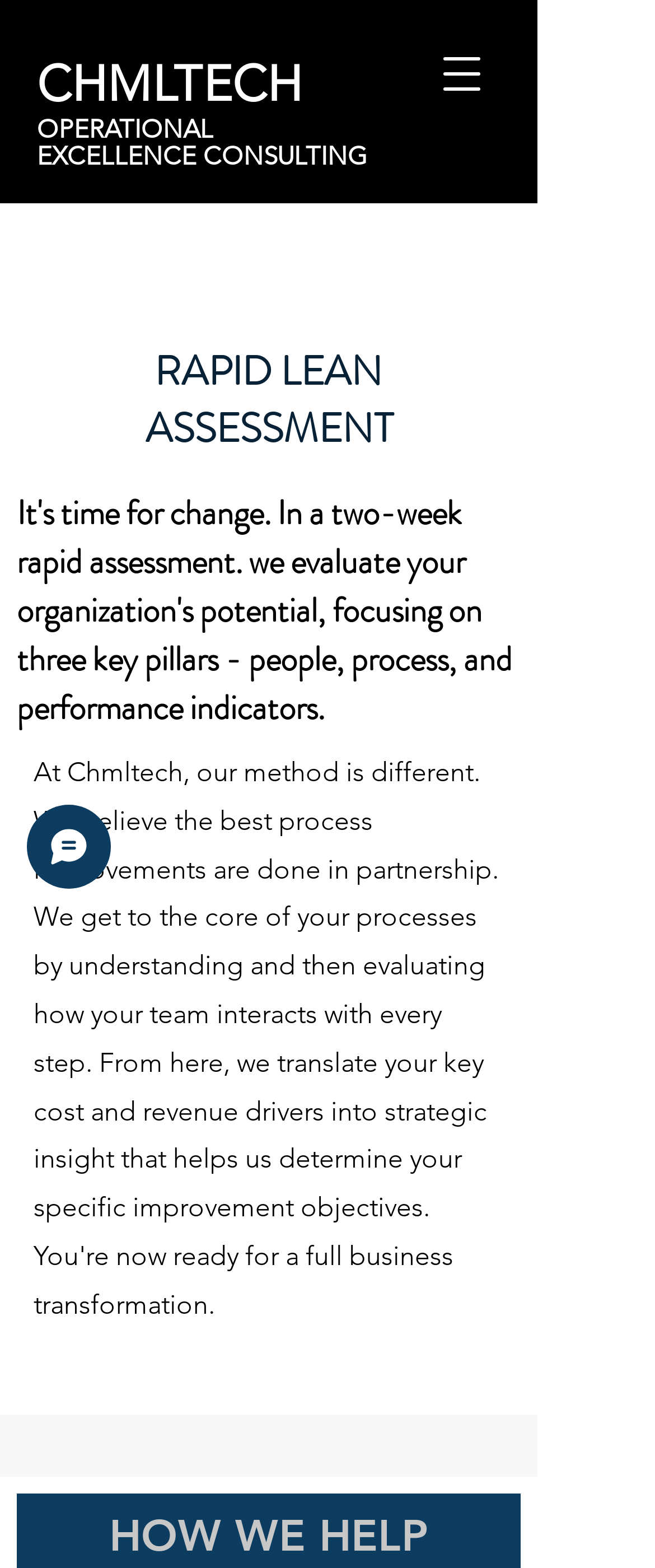Identify the bounding box for the described UI element: "EXCELLENCE CONSULTING".

[0.056, 0.089, 0.562, 0.109]